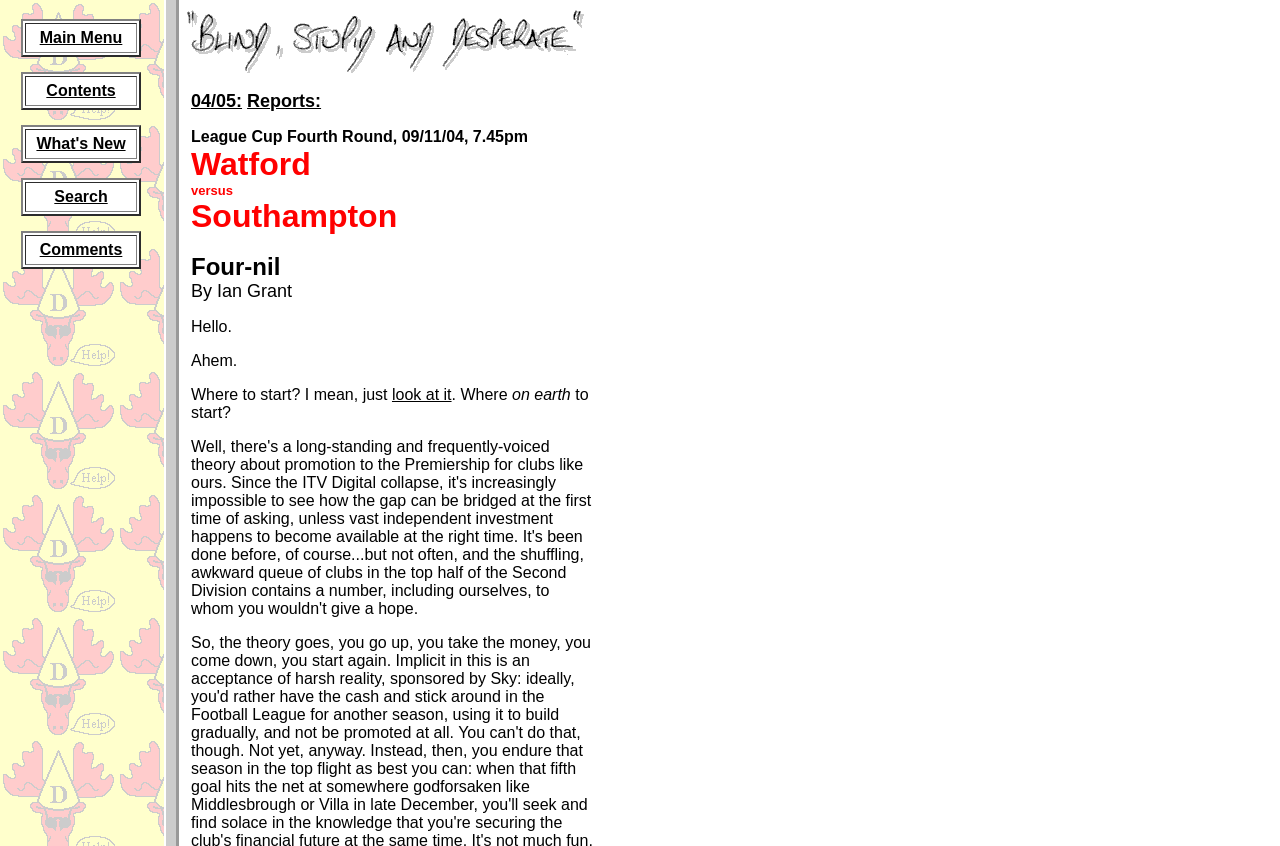Please reply to the following question with a single word or a short phrase:
What is the main menu of this website?

Main Menu